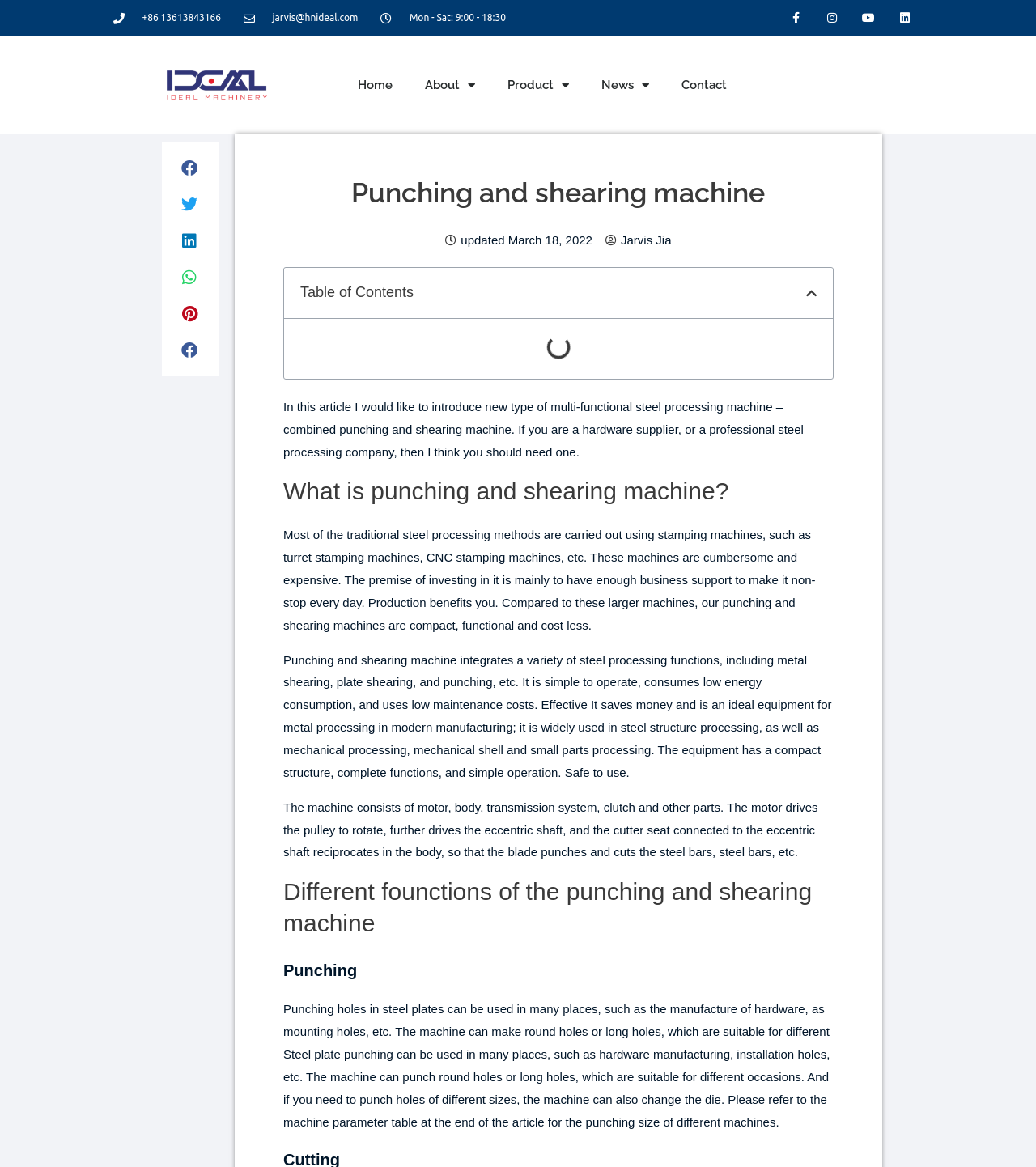Provide the text content of the webpage's main heading.

Punching and shearing machine